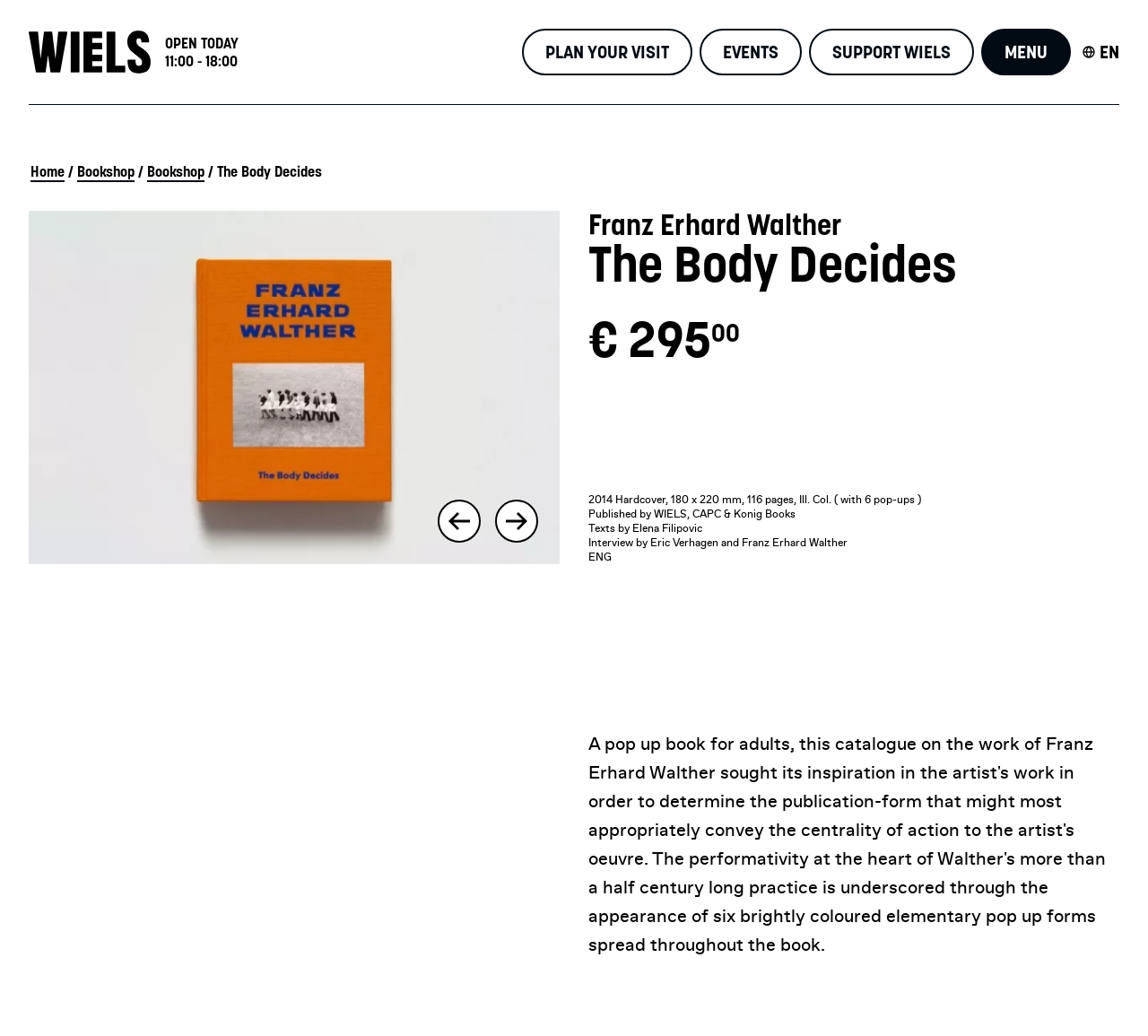Find the bounding box coordinates of the element's region that should be clicked in order to follow the given instruction: "Explore the events". The coordinates should consist of four float numbers between 0 and 1, i.e., [left, top, right, bottom].

[0.609, 0.028, 0.698, 0.073]